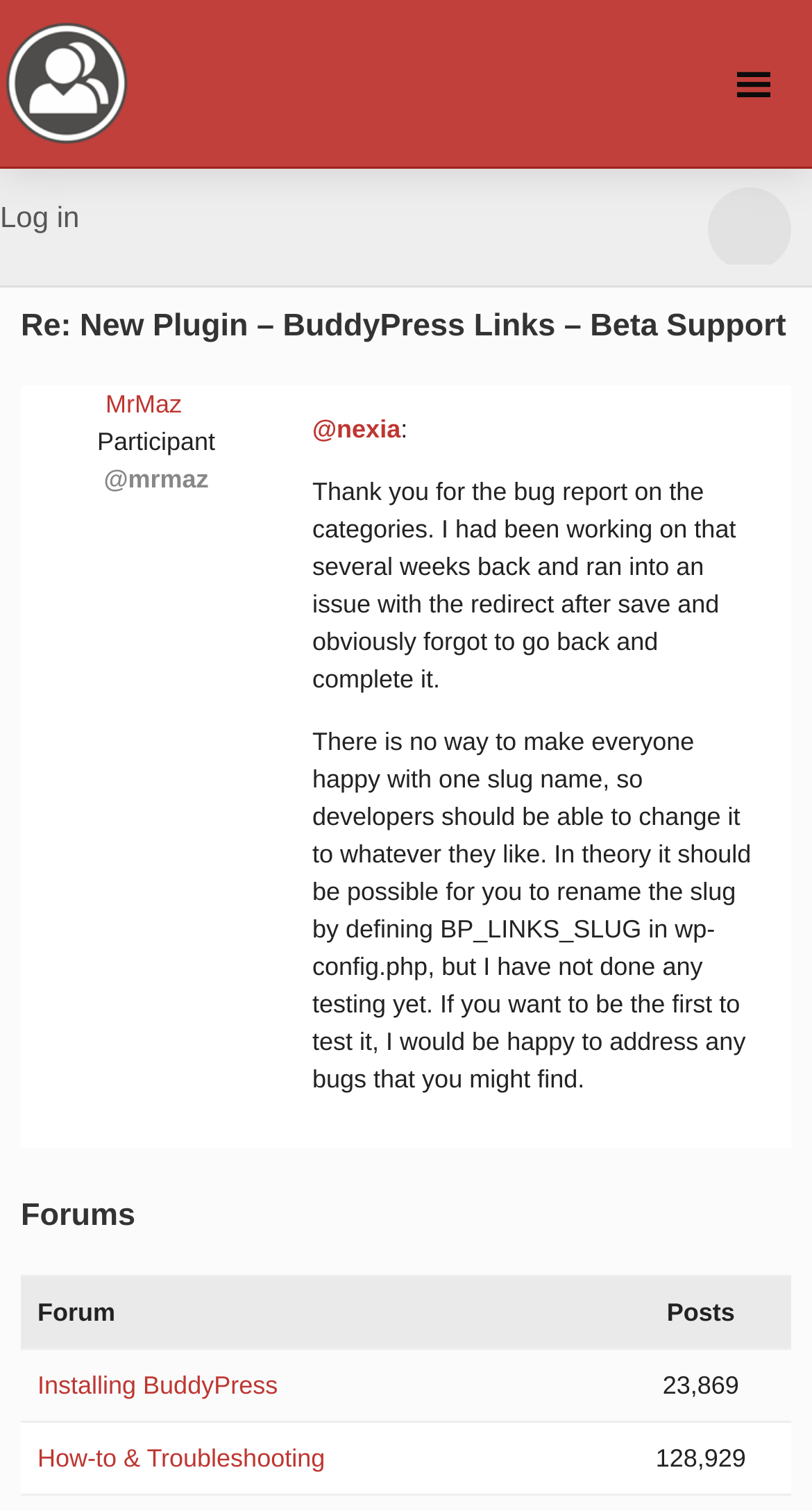Who is the author of the latest comment?
Based on the image, give a one-word or short phrase answer.

MrMaz